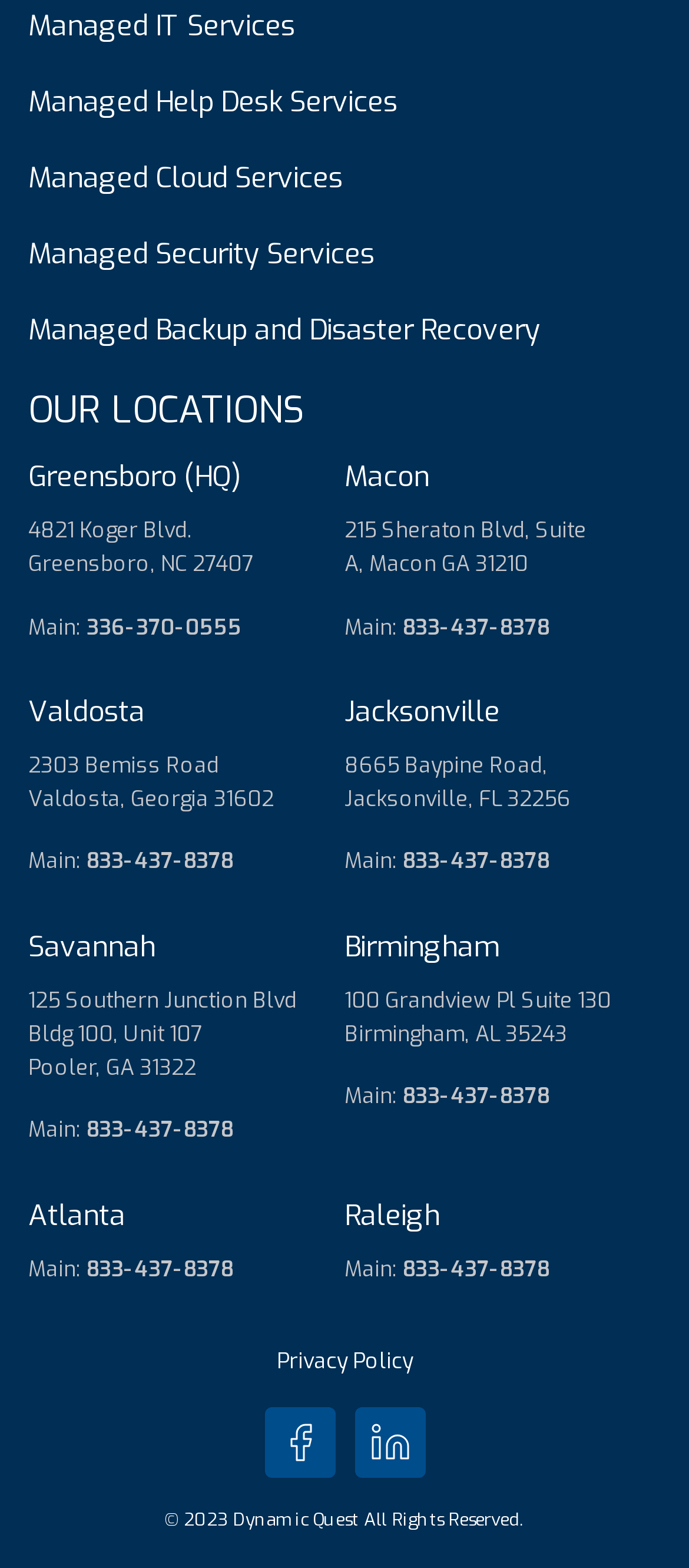Locate the bounding box coordinates of the UI element described by: "Managed Help Desk Services". Provide the coordinates as four float numbers between 0 and 1, formatted as [left, top, right, bottom].

[0.041, 0.053, 0.577, 0.076]